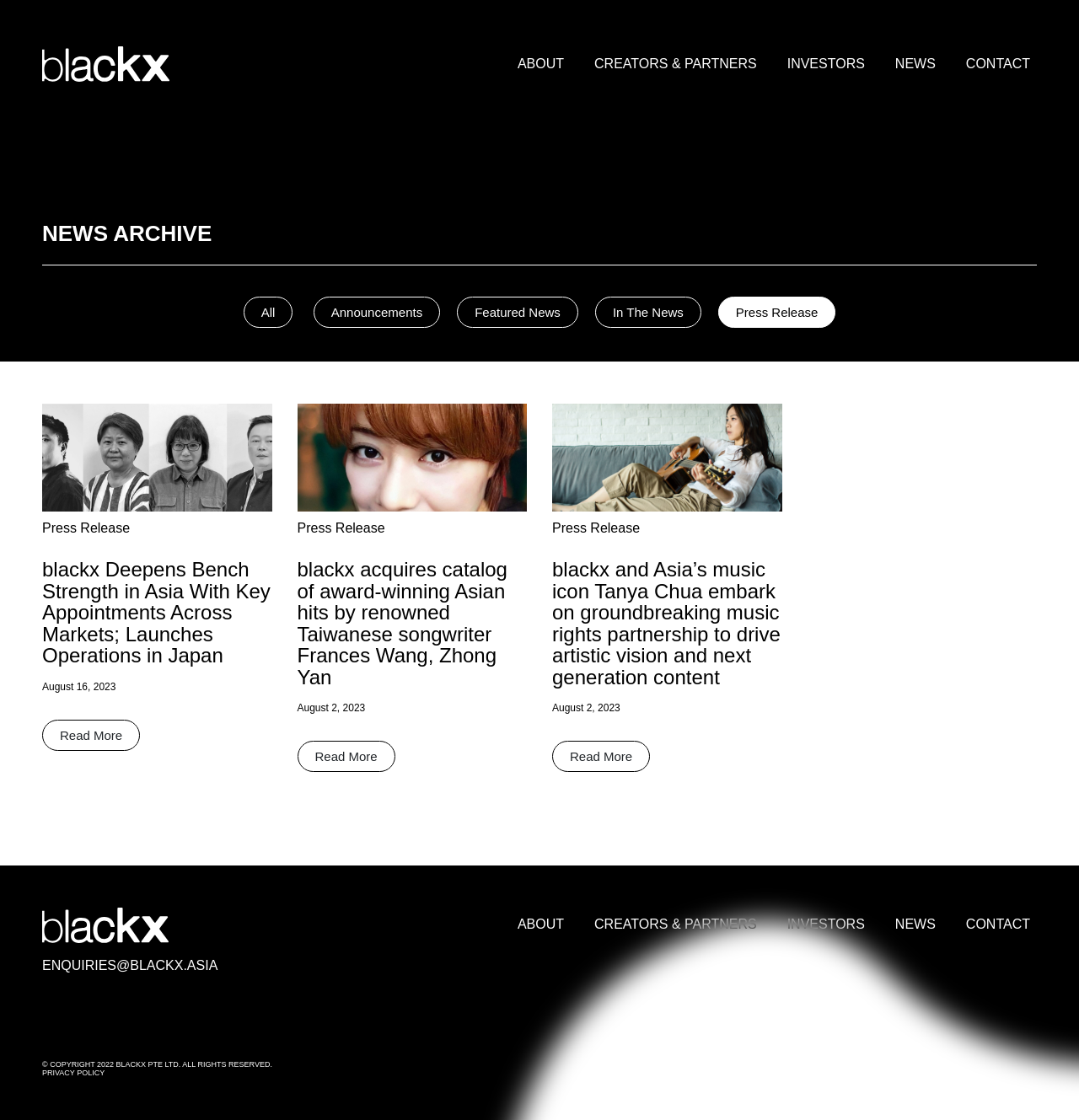Given the element description parent_node: ABOUT, specify the bounding box coordinates of the corresponding UI element in the format (top-left x, top-left y, bottom-right x, bottom-right y). All values must be between 0 and 1.

[0.039, 0.038, 0.157, 0.077]